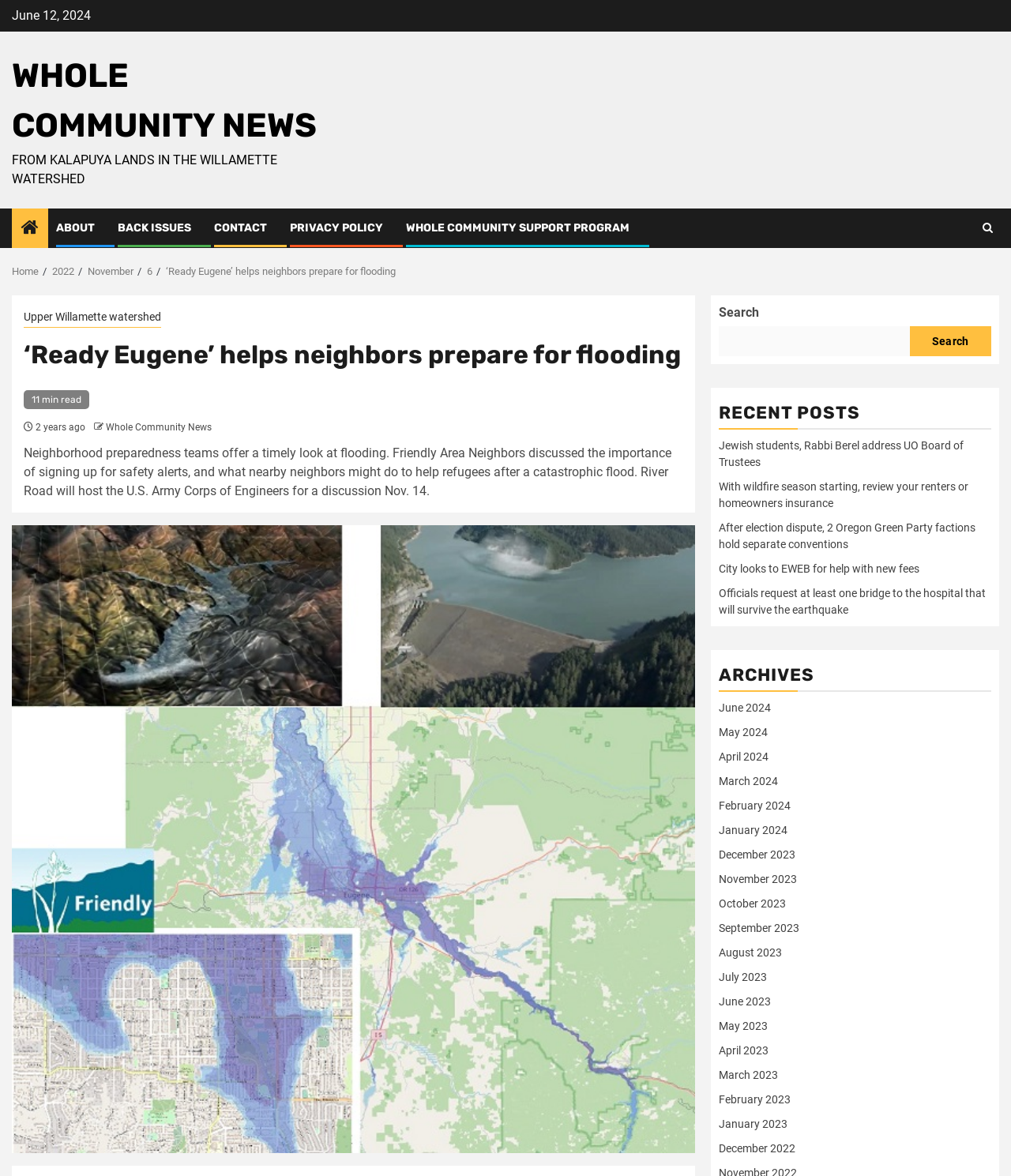By analyzing the image, answer the following question with a detailed response: What is the date of the current news article?

I found the date 'June 12, 2024' at the top of the webpage, which is likely the date of the current news article.